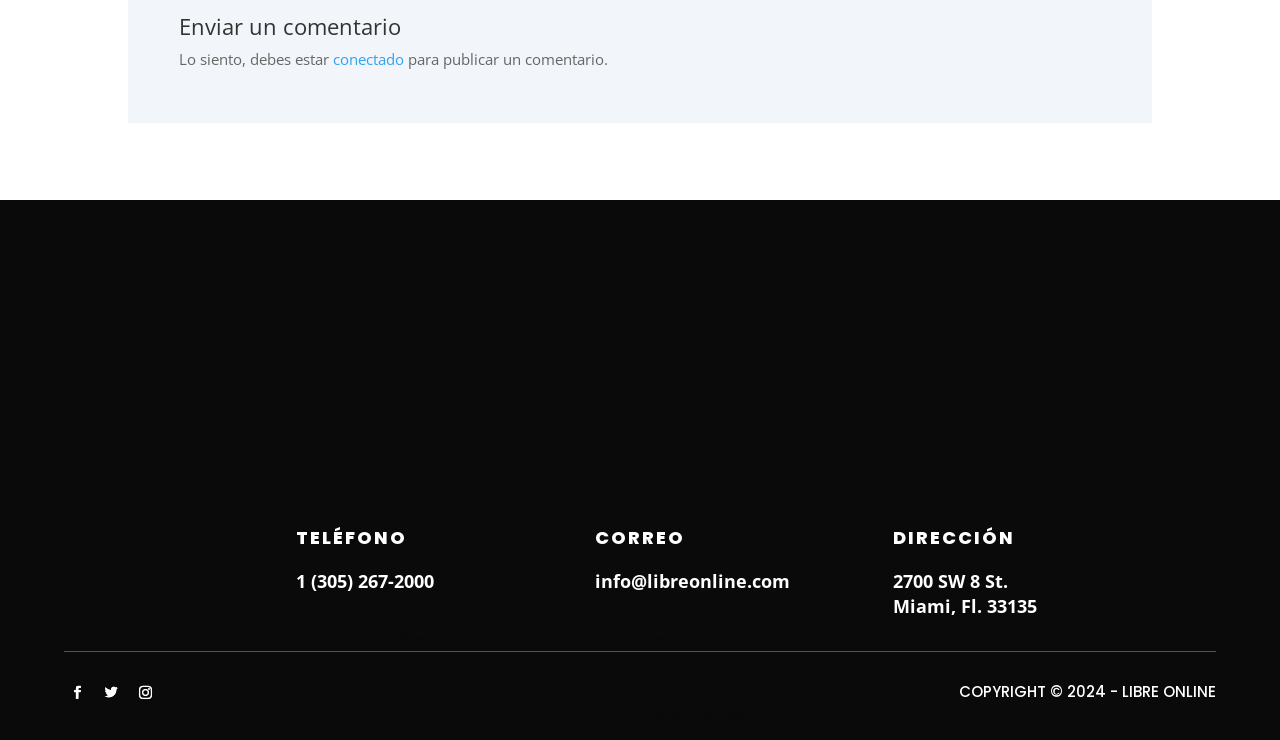Kindly determine the bounding box coordinates of the area that needs to be clicked to fulfill this instruction: "Send an email to info@libreonline.com".

[0.465, 0.769, 0.617, 0.801]